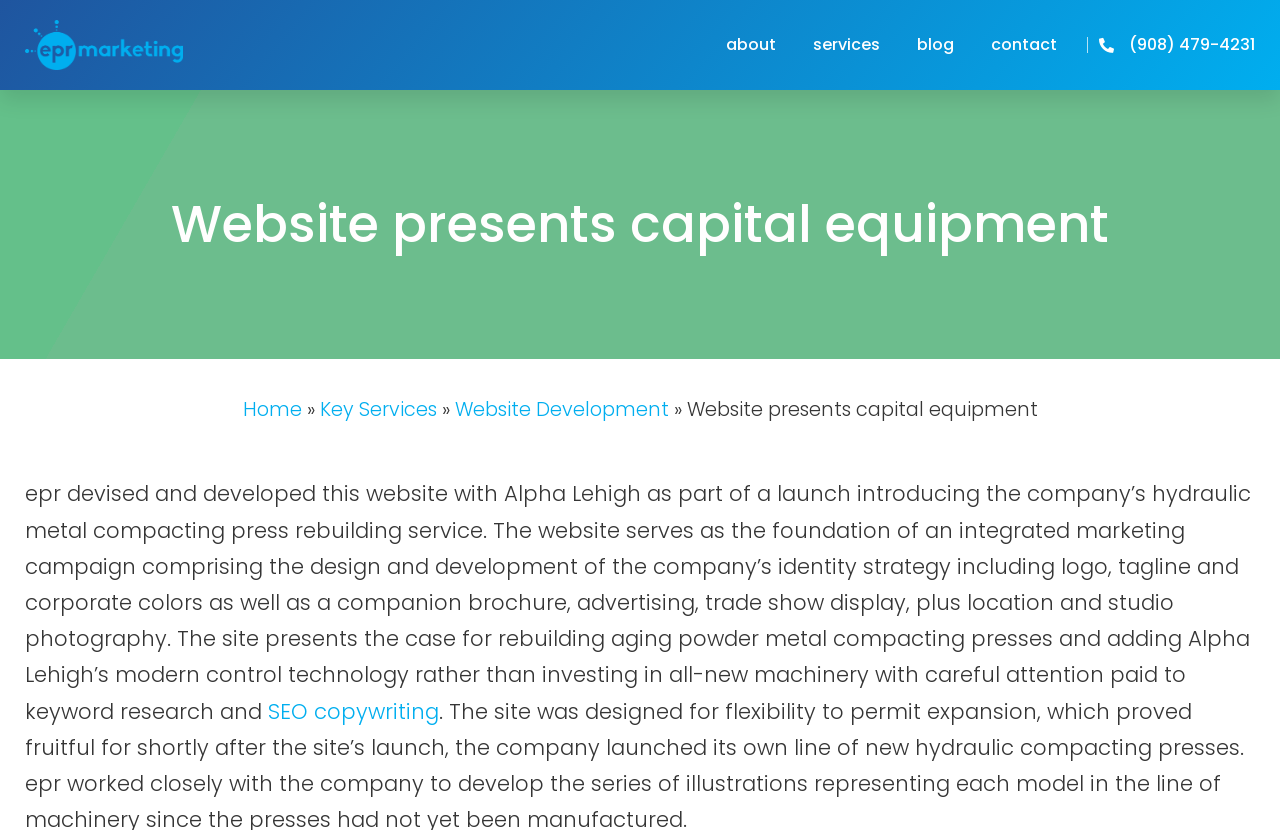Specify the bounding box coordinates of the region I need to click to perform the following instruction: "read more about services". The coordinates must be four float numbers in the range of 0 to 1, i.e., [left, top, right, bottom].

[0.635, 0.0, 0.688, 0.108]